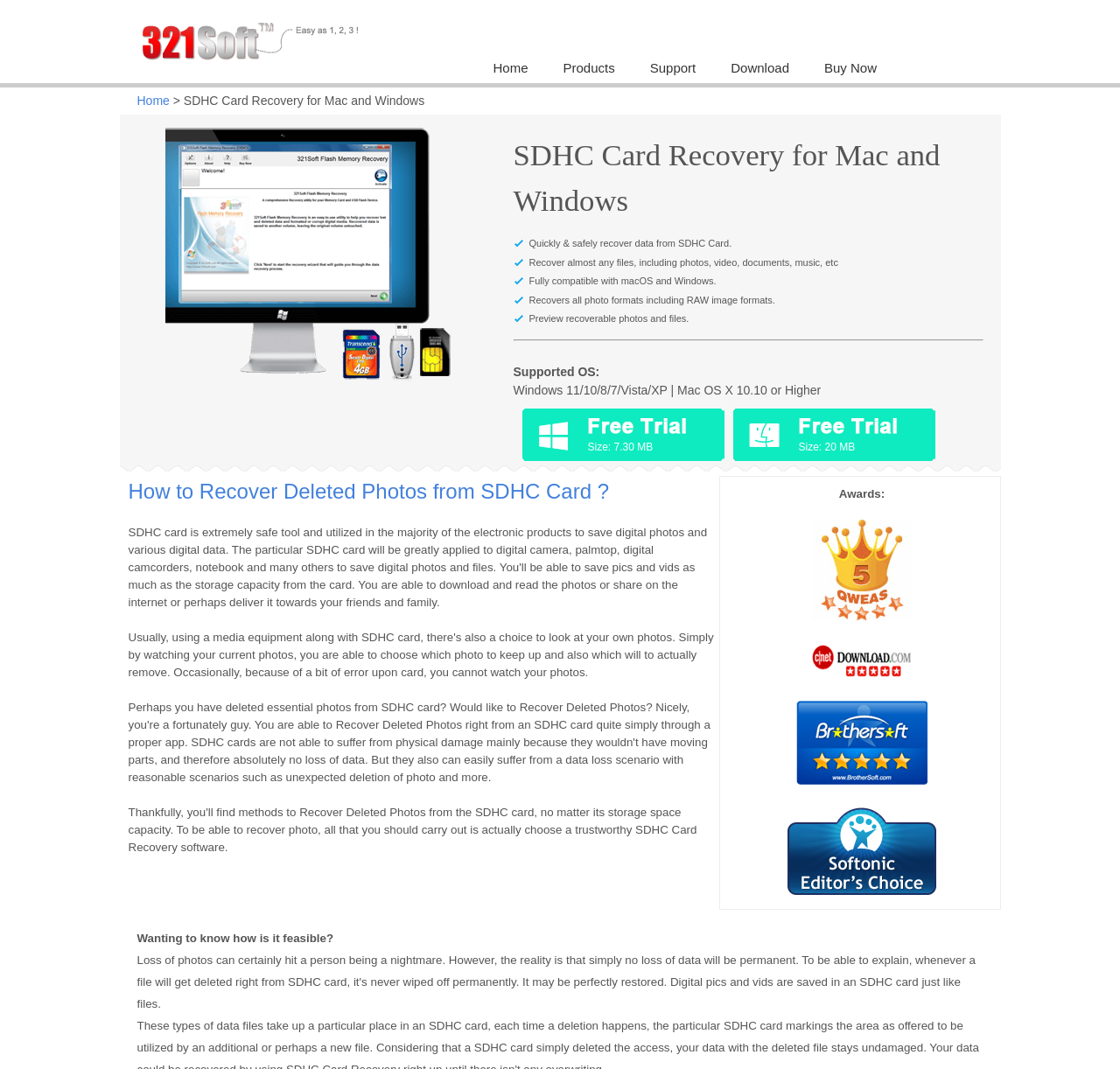What is the purpose of this webpage?
Provide a detailed answer to the question using information from the image.

Based on the webpage content, it appears that the purpose of this webpage is to provide a solution for recovering deleted photos from an SDHC card. The webpage provides information on how to recover deleted photos and lists the features of the SDHC card recovery software.